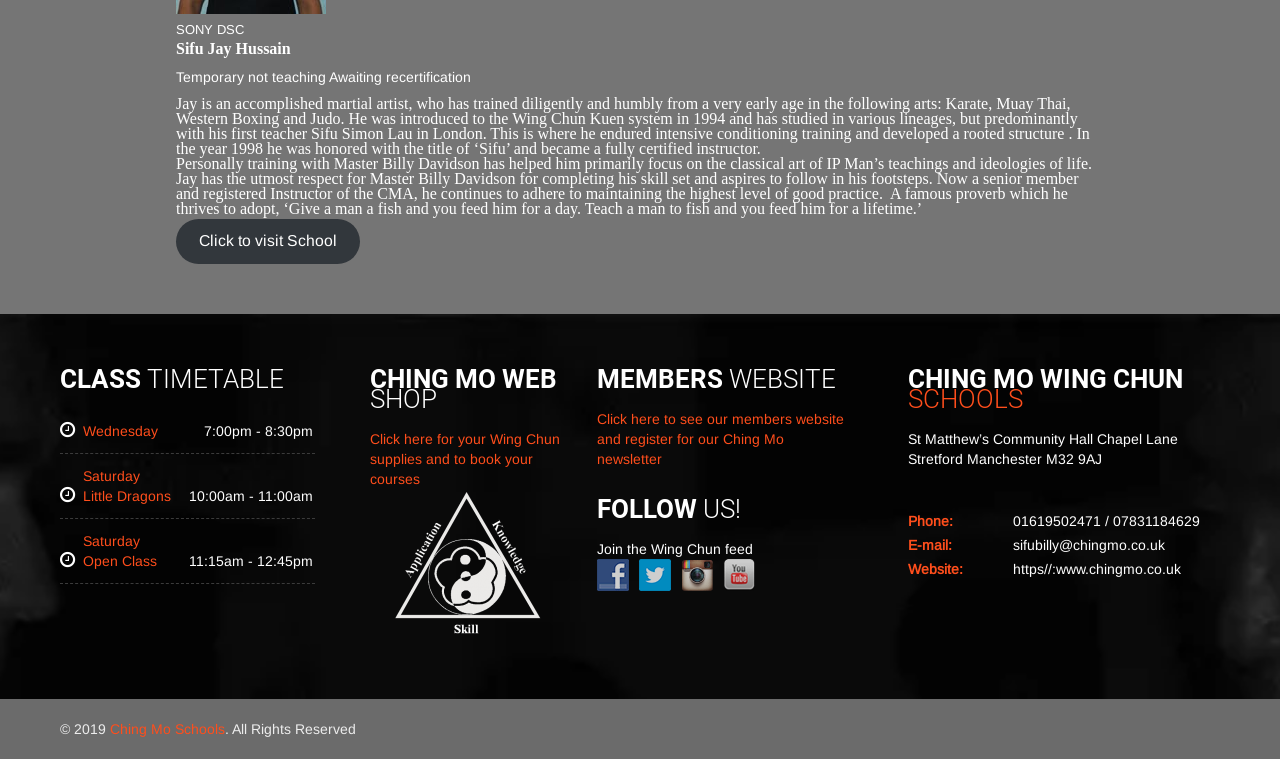Provide the bounding box coordinates for the UI element described in this sentence: "https//:www.chingmo.co.uk". The coordinates should be four float values between 0 and 1, i.e., [left, top, right, bottom].

[0.791, 0.739, 0.923, 0.76]